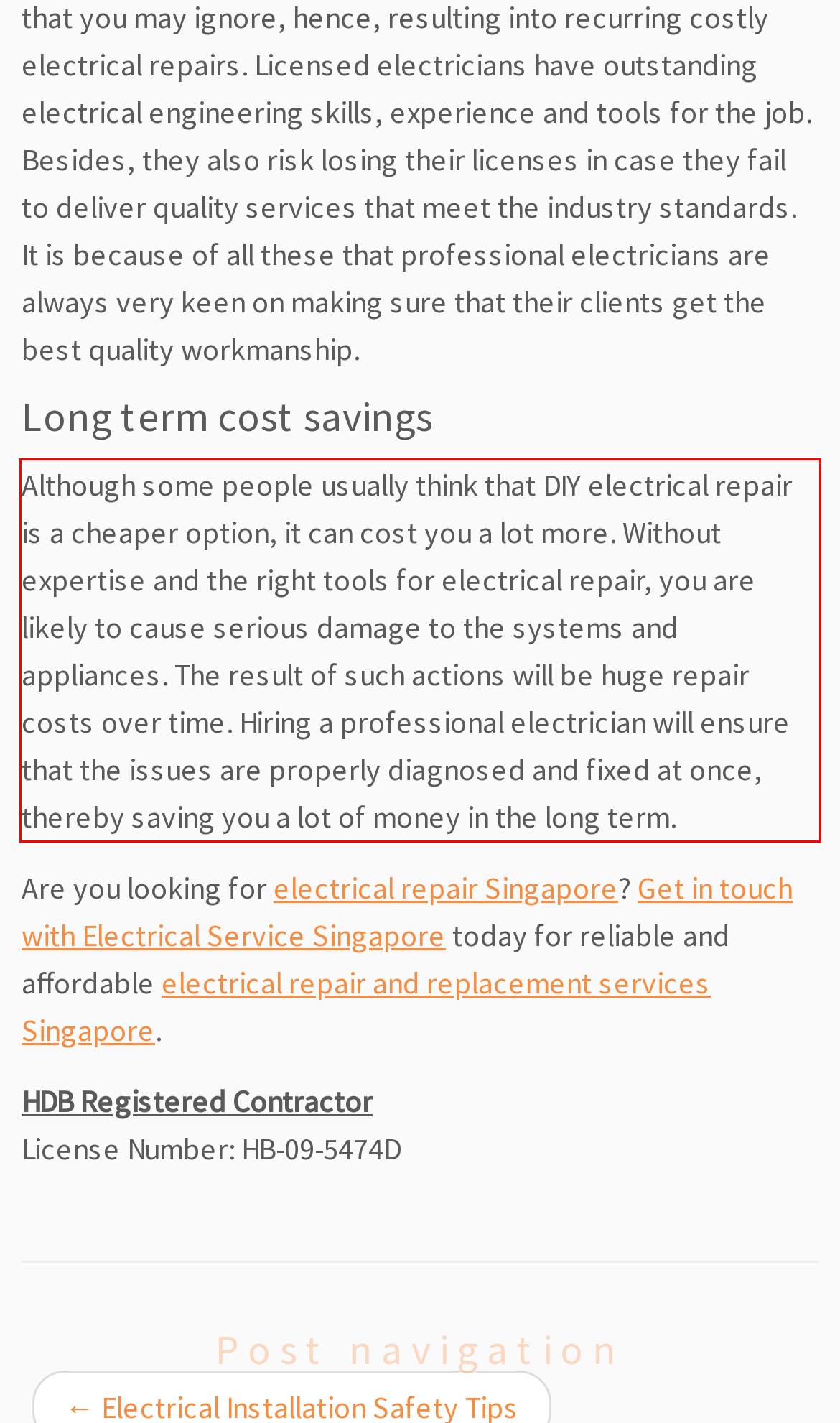Using the provided screenshot of a webpage, recognize the text inside the red rectangle bounding box by performing OCR.

Although some people usually think that DIY electrical repair is a cheaper option, it can cost you a lot more. Without expertise and the right tools for electrical repair, you are likely to cause serious damage to the systems and appliances. The result of such actions will be huge repair costs over time. Hiring a professional electrician will ensure that the issues are properly diagnosed and fixed at once, thereby saving you a lot of money in the long term.